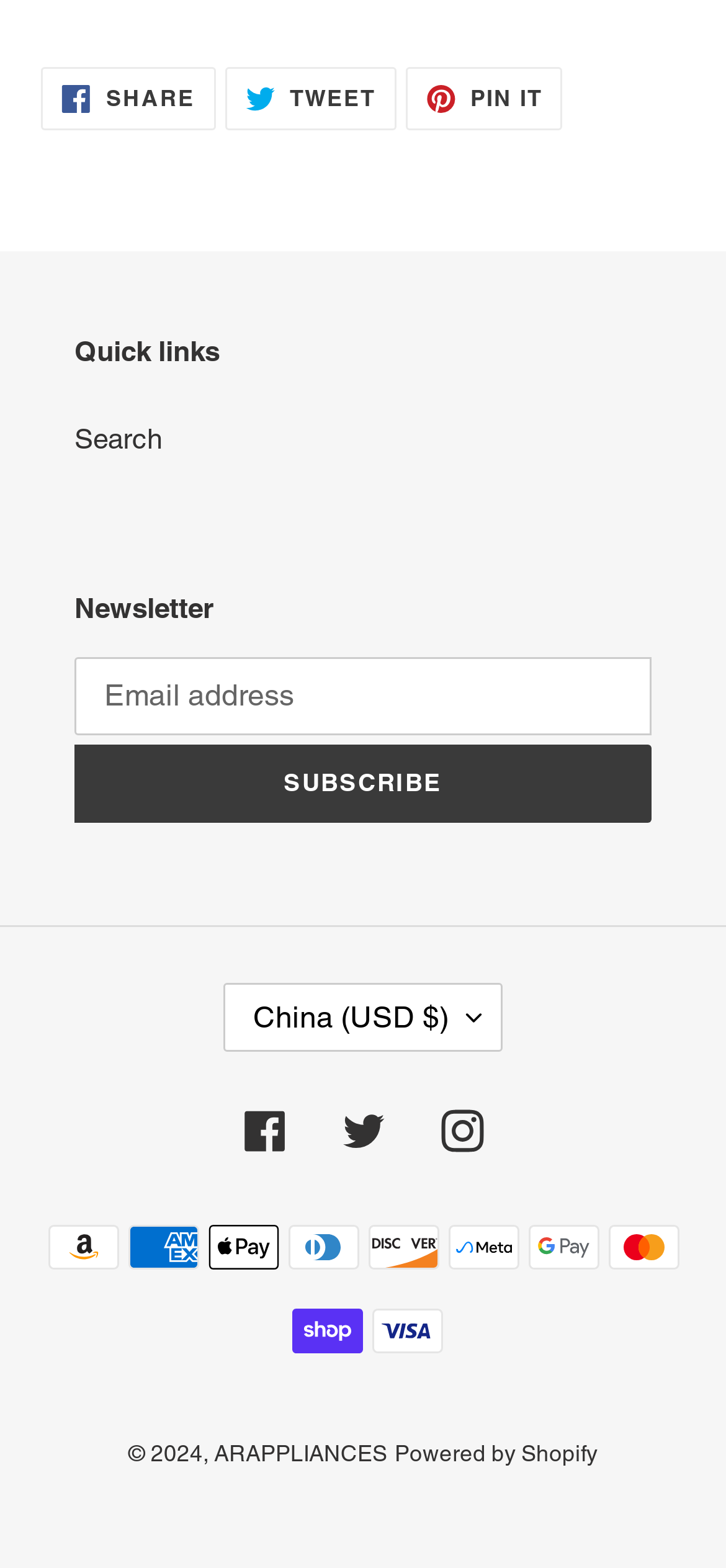Find and provide the bounding box coordinates for the UI element described with: "Facebook".

[0.335, 0.707, 0.394, 0.735]